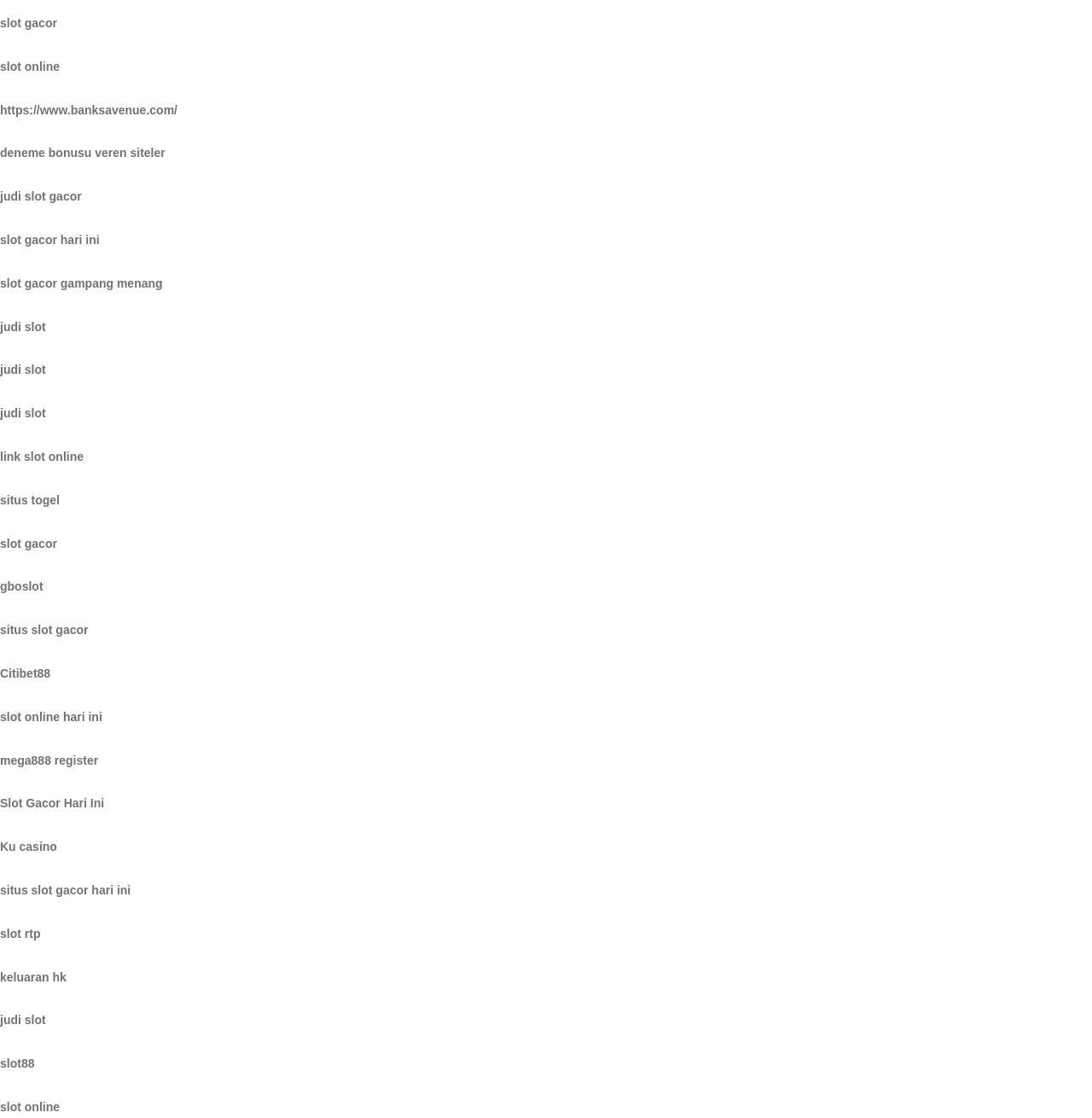What is the common theme among the linked websites?
Give a one-word or short-phrase answer derived from the screenshot.

Online gaming